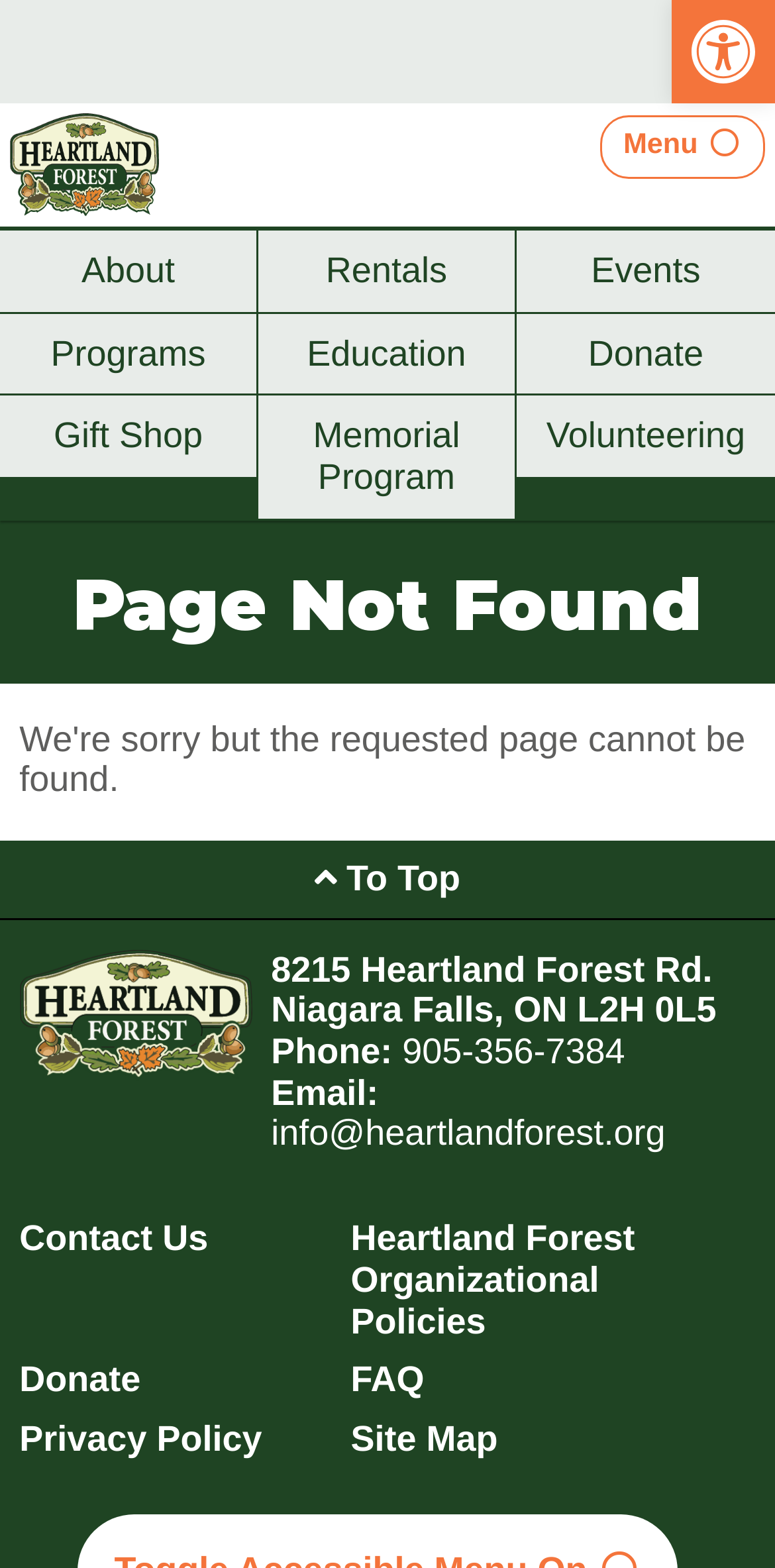Pinpoint the bounding box coordinates of the clickable element to carry out the following instruction: "Open accessibility tools."

[0.867, 0.0, 1.0, 0.066]